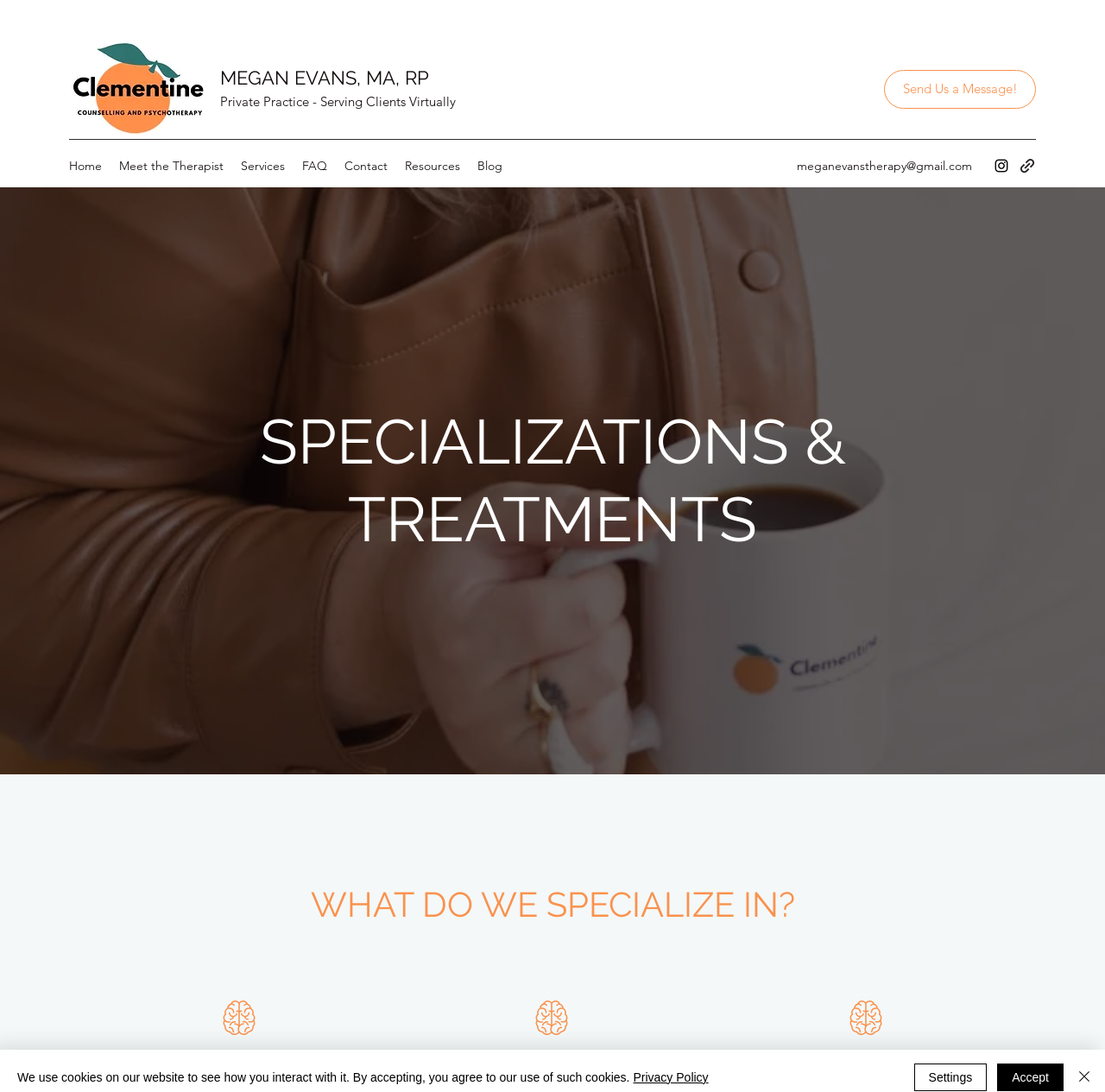What is the profession of Megan Evans?
Kindly give a detailed and elaborate answer to the question.

Based on the webpage, Megan Evans is a therapist because her name is followed by 'MA, RP' which are likely professional credentials, and the webpage appears to be a private practice website.